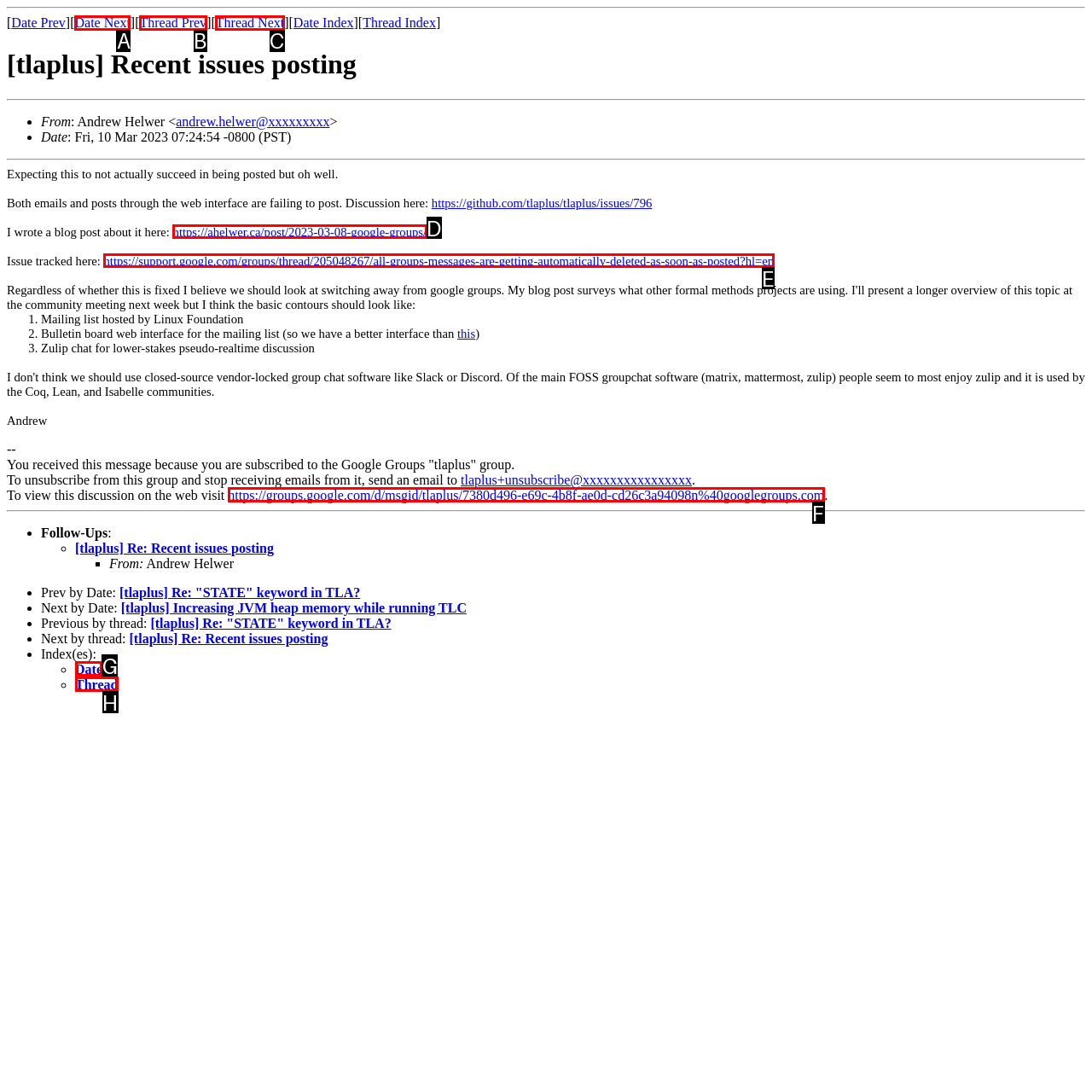Choose the letter that best represents the description: Date. Answer with the letter of the selected choice directly.

G